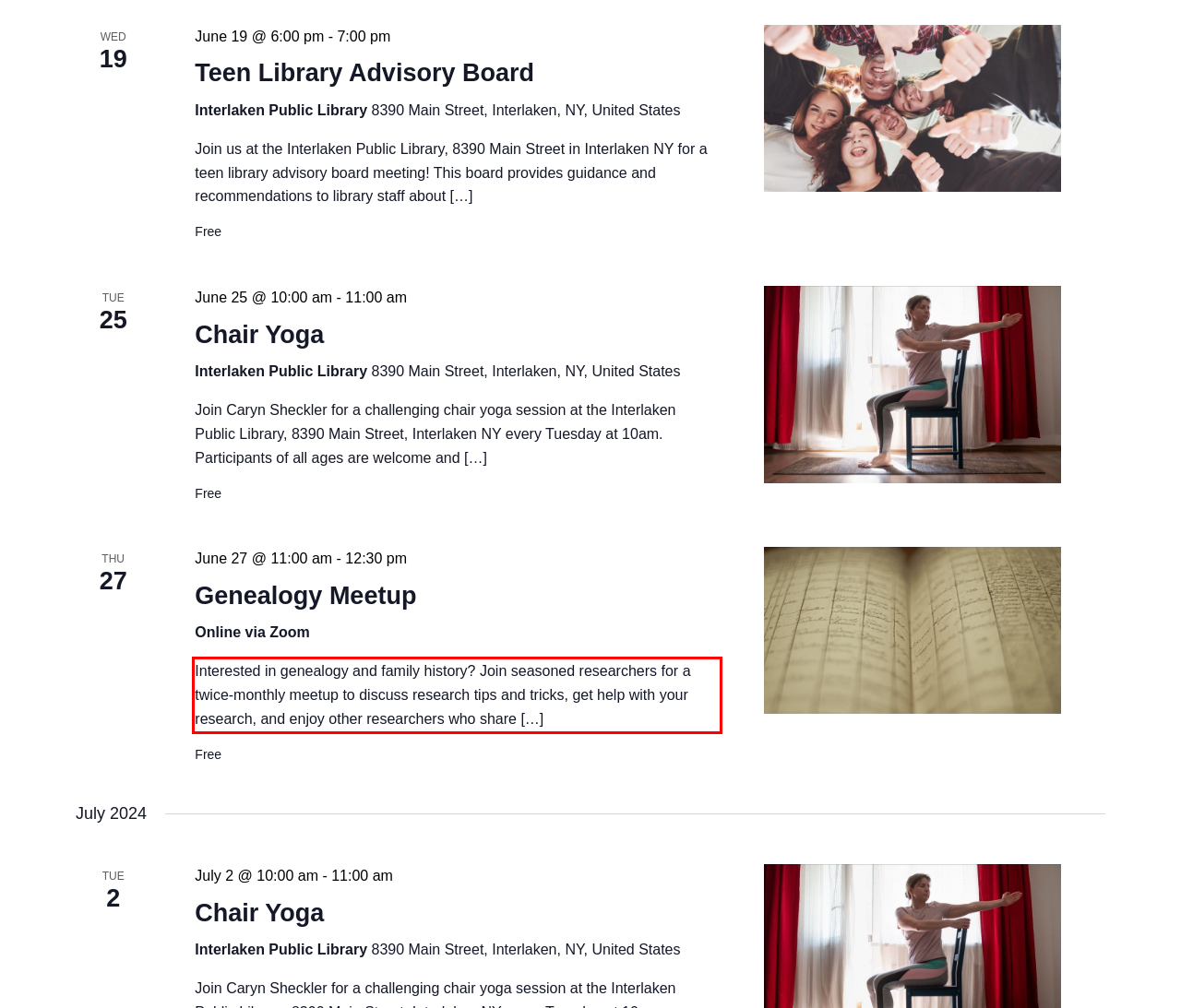Within the provided webpage screenshot, find the red rectangle bounding box and perform OCR to obtain the text content.

Interested in genealogy and family history? Join seasoned researchers for a twice-monthly meetup to discuss research tips and tricks, get help with your research, and enjoy other researchers who share […]